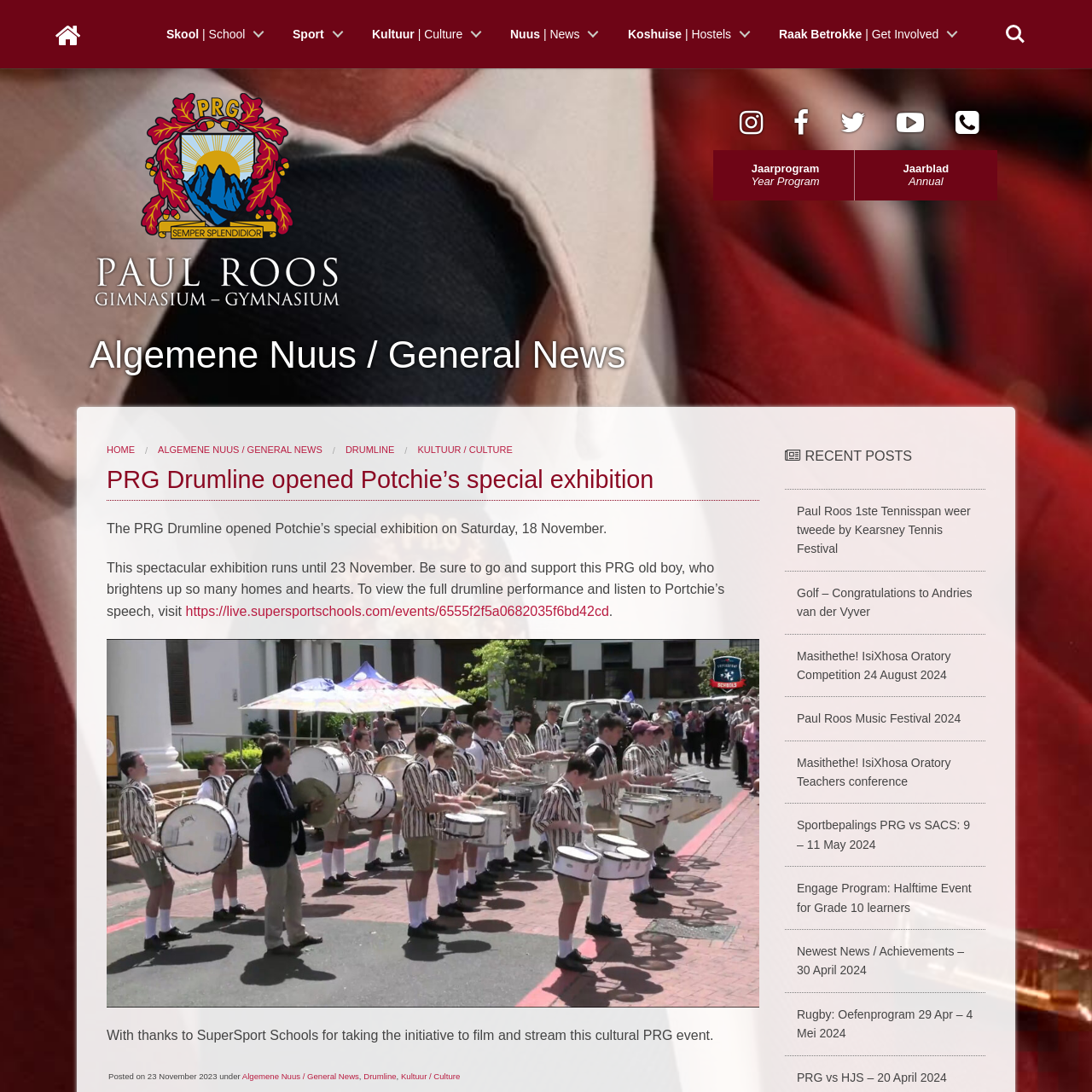Look at the section of the image marked by the red box and offer an in-depth answer to the next question considering the visual cues: What does the logo symbolize?

The caption states that the logo is emblematic of pride and unity among students and alumni, reinforcing the community spirit that defines Paul Roos Gimnasium.